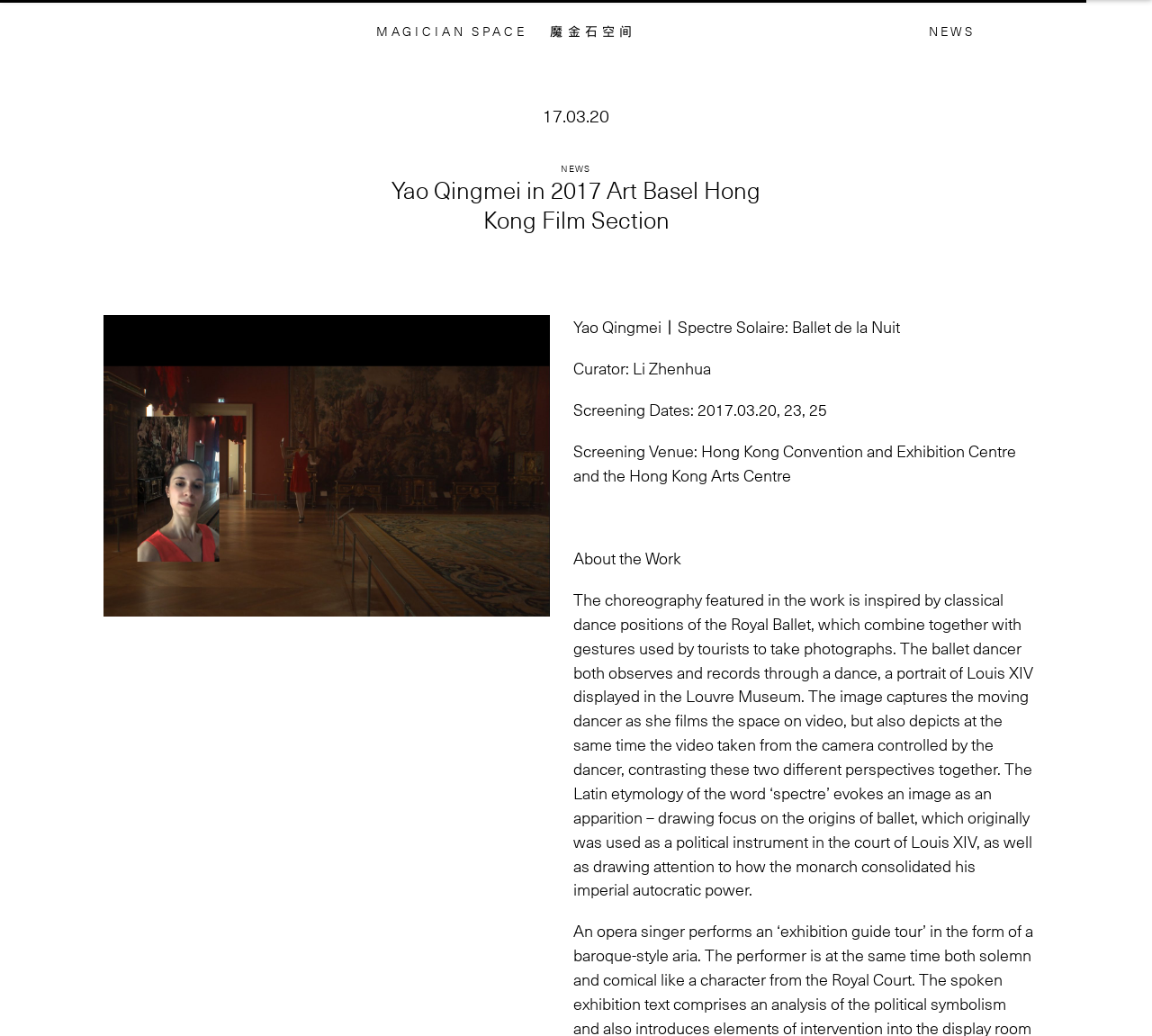Can you identify the bounding box coordinates of the clickable region needed to carry out this instruction: 'View EXHIBITION'? The coordinates should be four float numbers within the range of 0 to 1, stated as [left, top, right, bottom].

[0.64, 0.02, 0.72, 0.039]